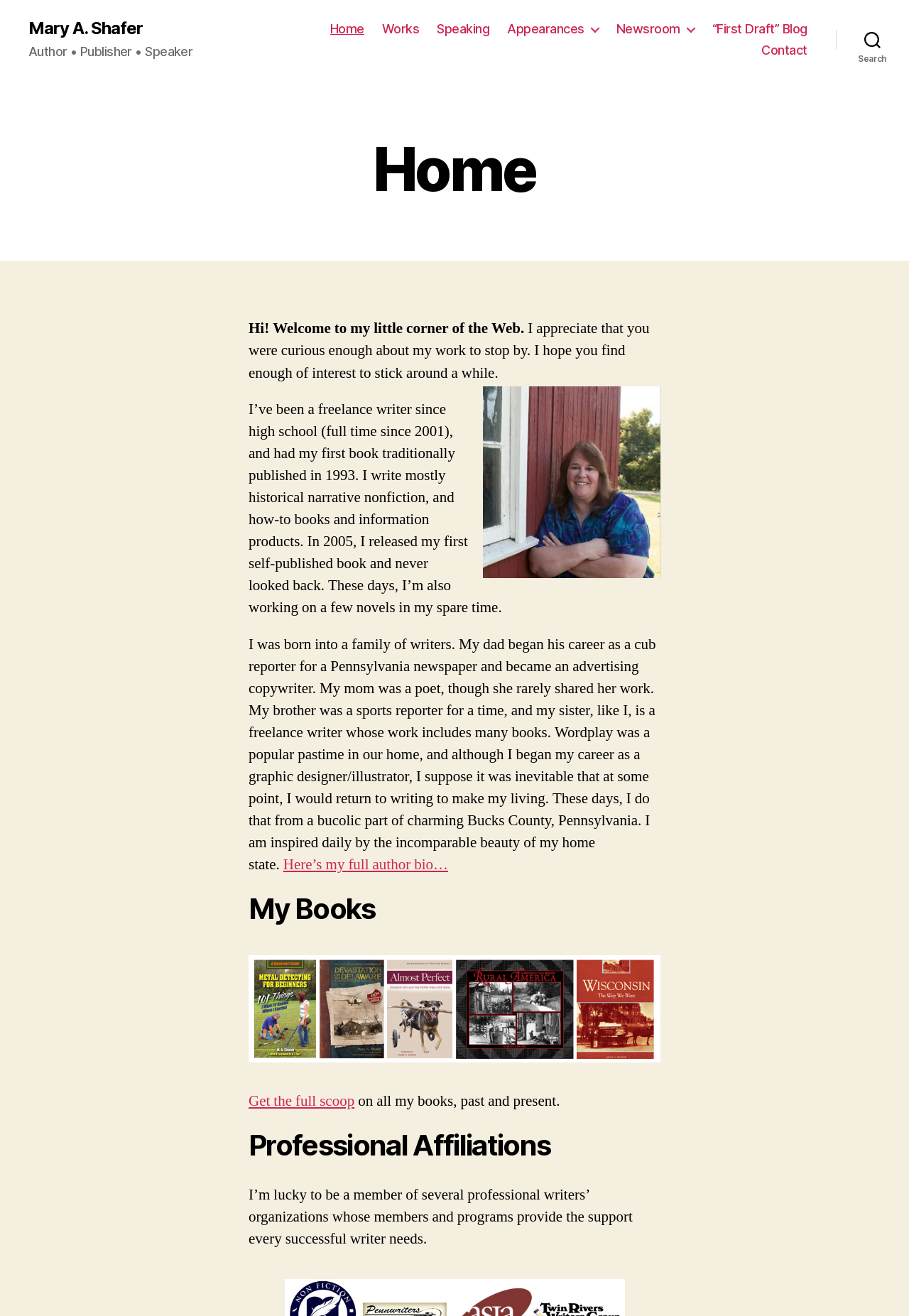Give a one-word or short phrase answer to this question: 
What is the author's profession?

Writer